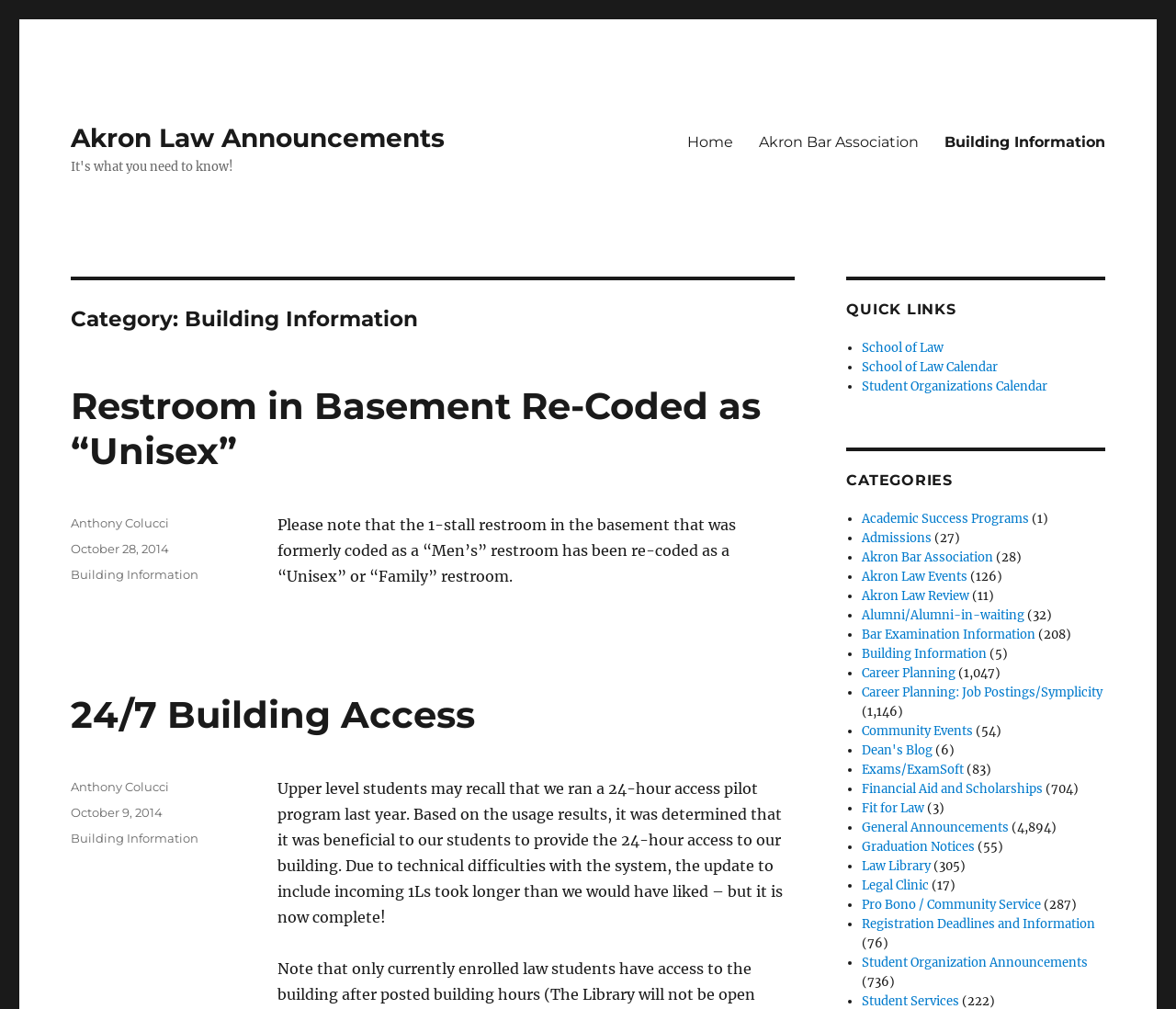Please identify the bounding box coordinates of the element that needs to be clicked to perform the following instruction: "Read '24/7 Building Access' post".

[0.06, 0.686, 0.676, 0.73]